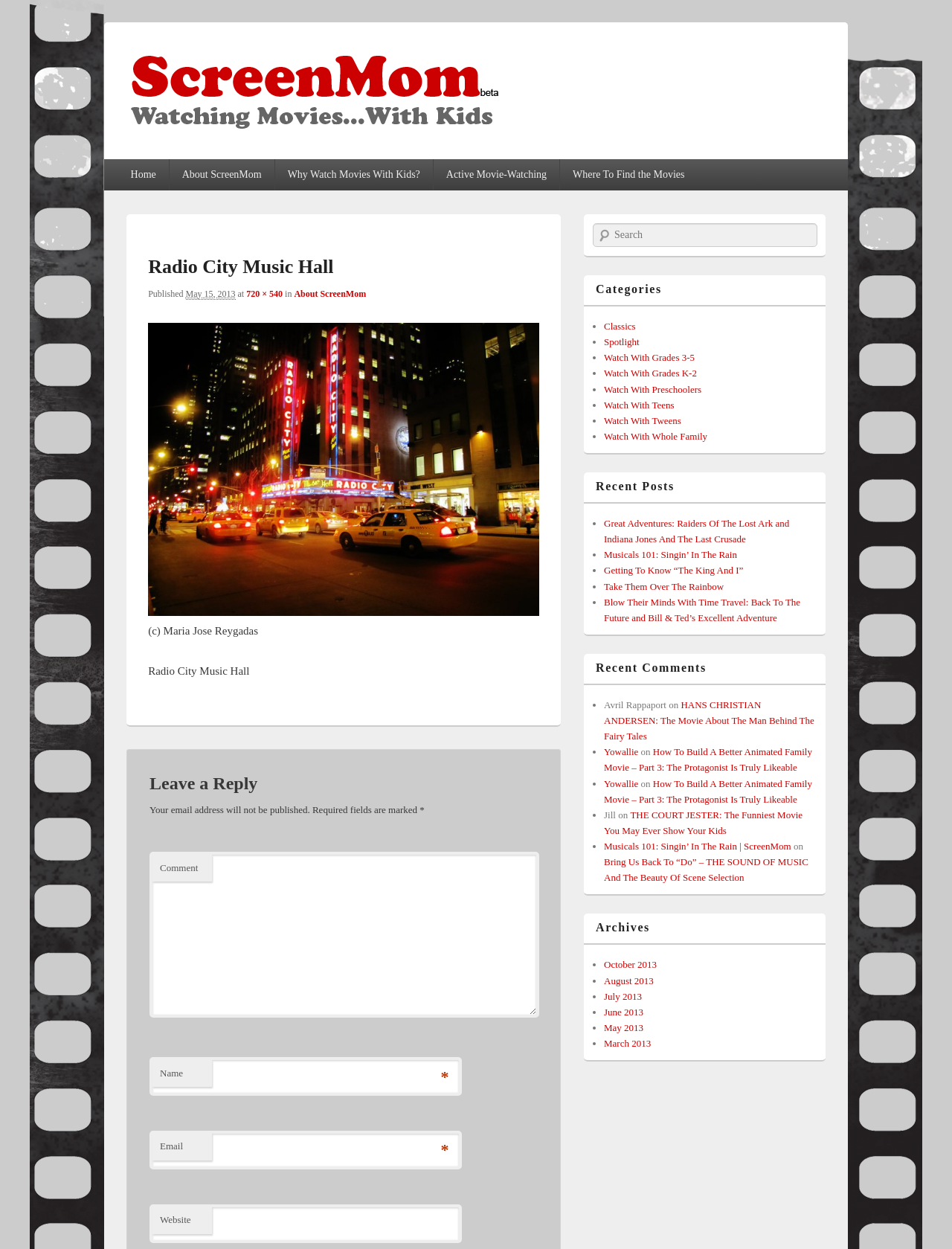Find the bounding box coordinates of the clickable area required to complete the following action: "Click on the 'Radio City Music Hall' link".

[0.156, 0.193, 0.566, 0.23]